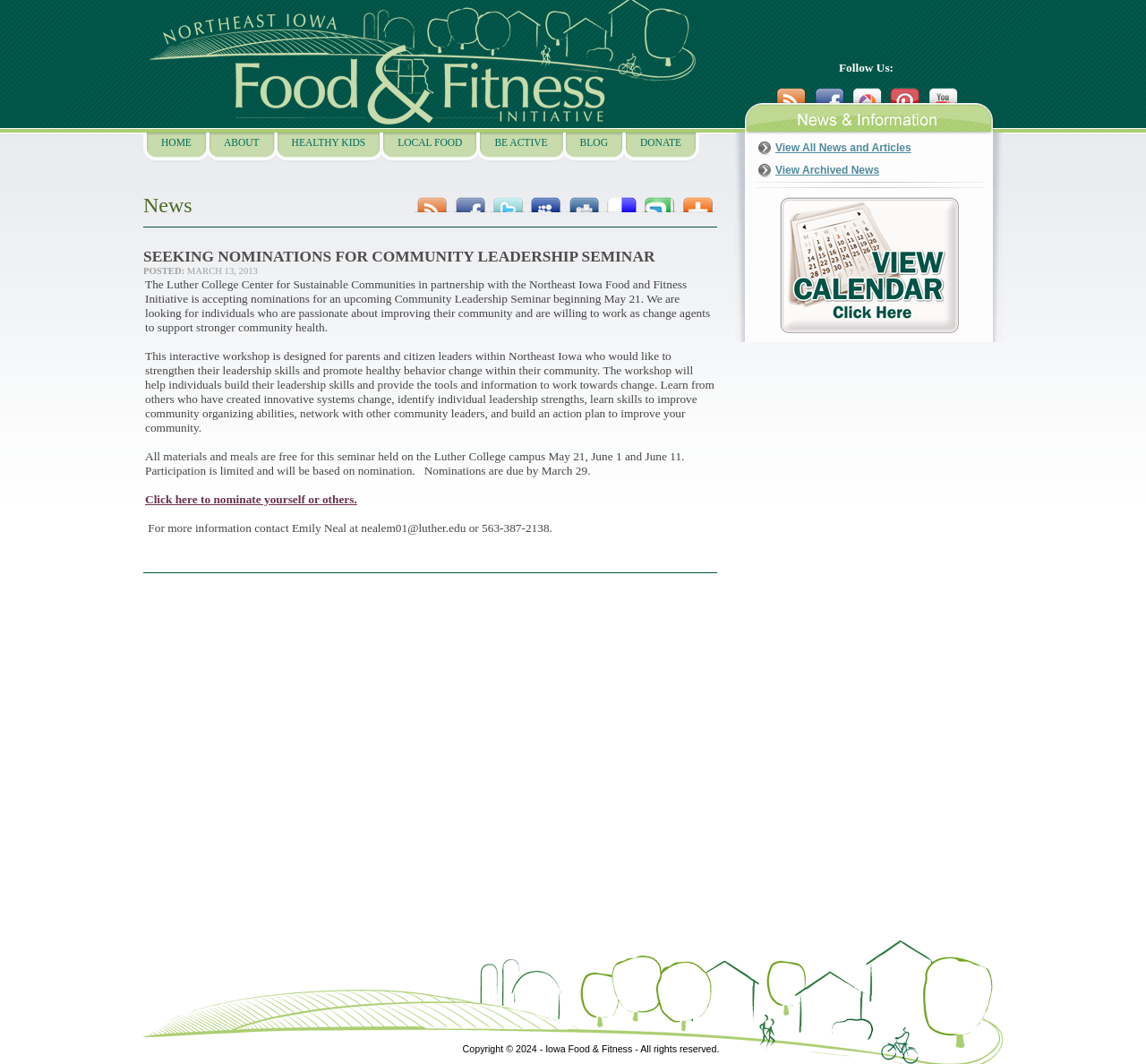Determine the bounding box for the HTML element described here: "title="Subscribe to our News Feed."". The coordinates should be given as [left, top, right, bottom] with each number being a float between 0 and 1.

[0.361, 0.177, 0.394, 0.199]